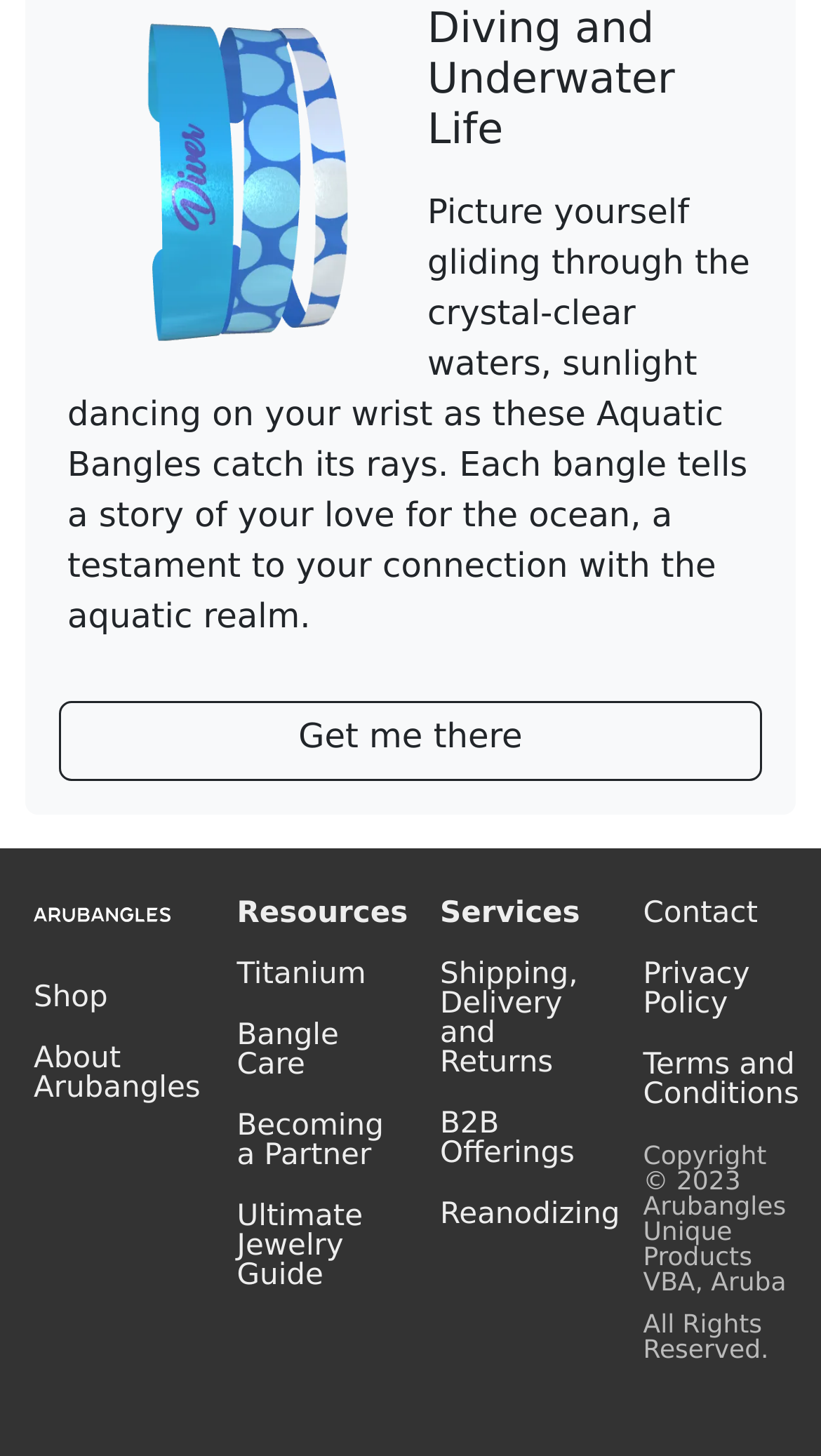Please locate the bounding box coordinates of the region I need to click to follow this instruction: "Learn about 'Bangle Care'".

[0.288, 0.701, 0.474, 0.742]